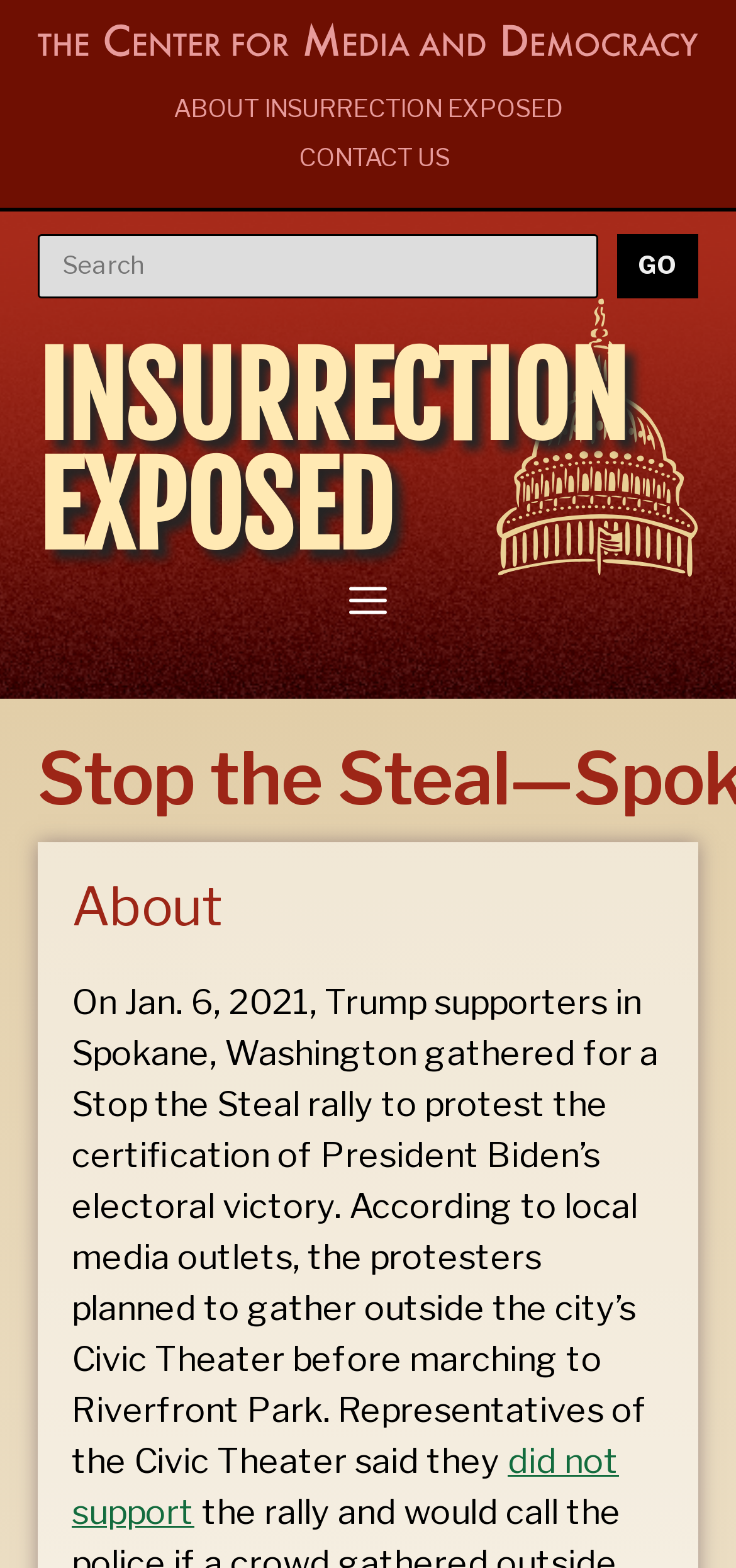What is the purpose of the button 'GO'?
Please answer the question with as much detail and depth as you can.

I found the answer by looking at the search element which contains a searchbox and a button 'GO', indicating that the button is used to initiate a search.